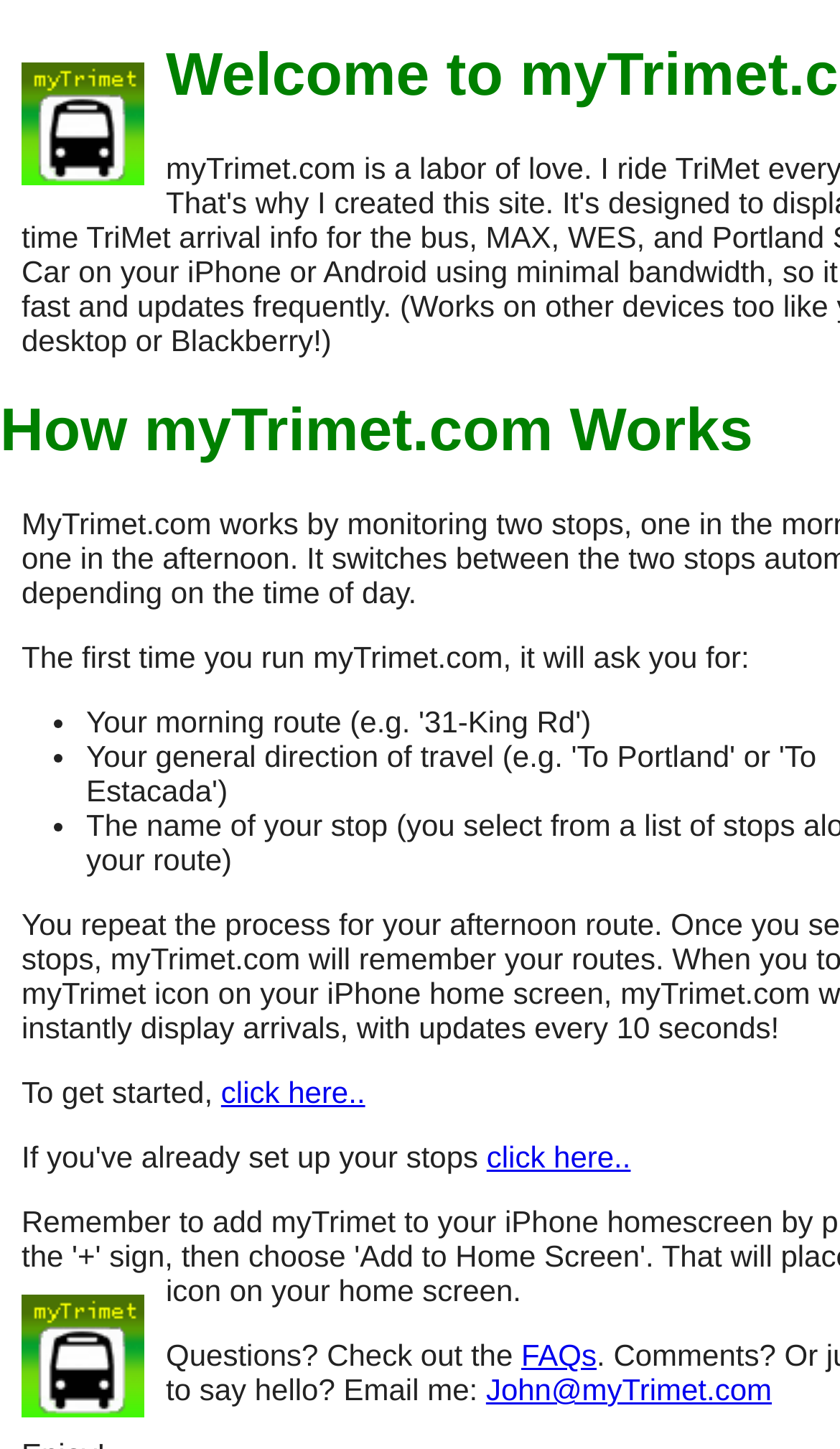Given the element description, predict the bounding box coordinates in the format (top-left x, top-left y, bottom-right x, bottom-right y), using floating point numbers between 0 and 1: alt="Abercorn Care"

None